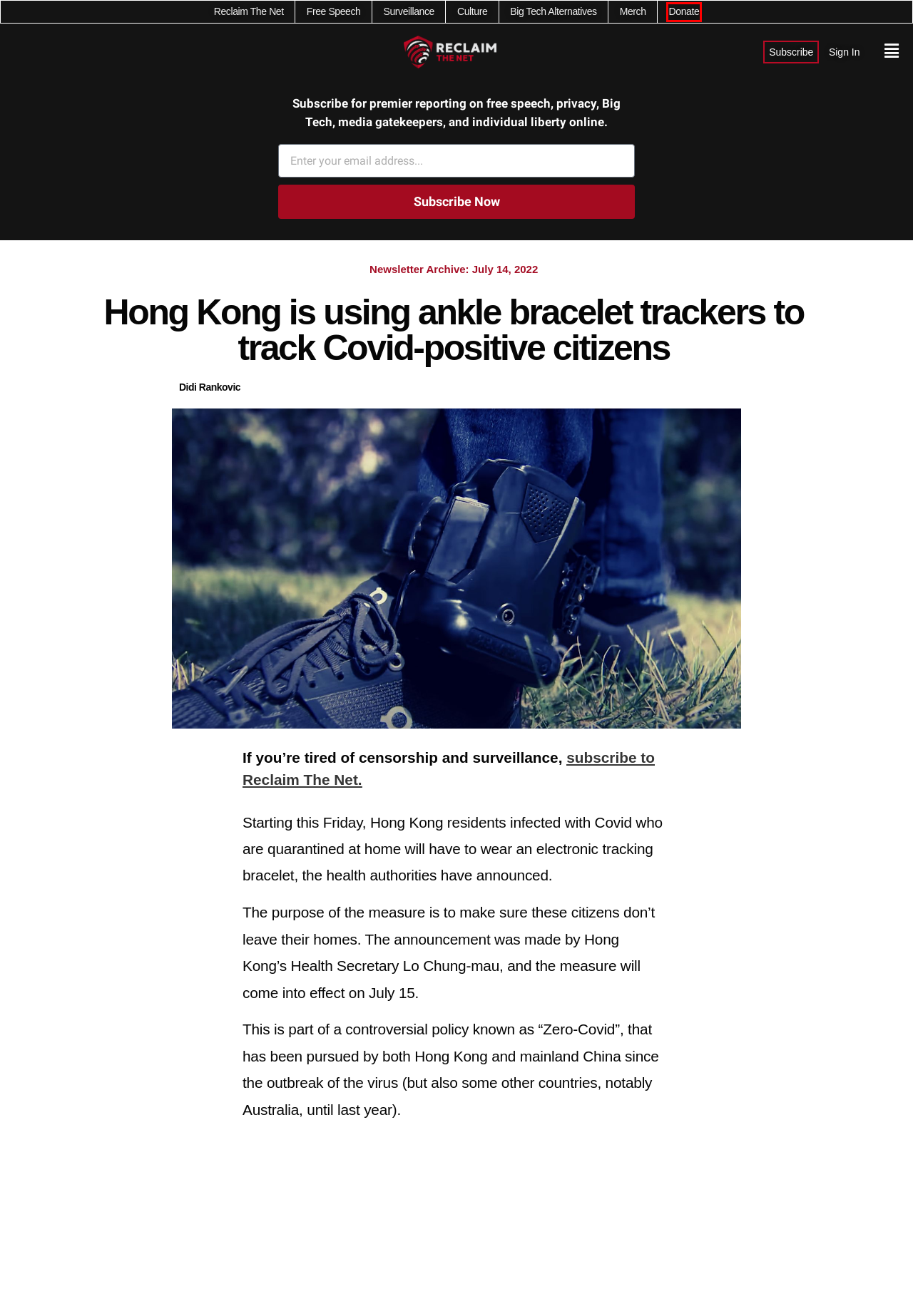Consider the screenshot of a webpage with a red bounding box around an element. Select the webpage description that best corresponds to the new page after clicking the element inside the red bounding box. Here are the candidates:
A. Privacy Archives
B. Support Reclaim The Net | Reclaim The Net (Powered by Donorbox)
C. Free Speech and Censorship Archives
D. Didi Rankovic, Author at Reclaim The Net
E. Subscribe
F. Culture Archives
G. Big Tech Alternatives Archives
H. Reclaim The Net - Free Speech, Privacy, Individual Liberty Online

B